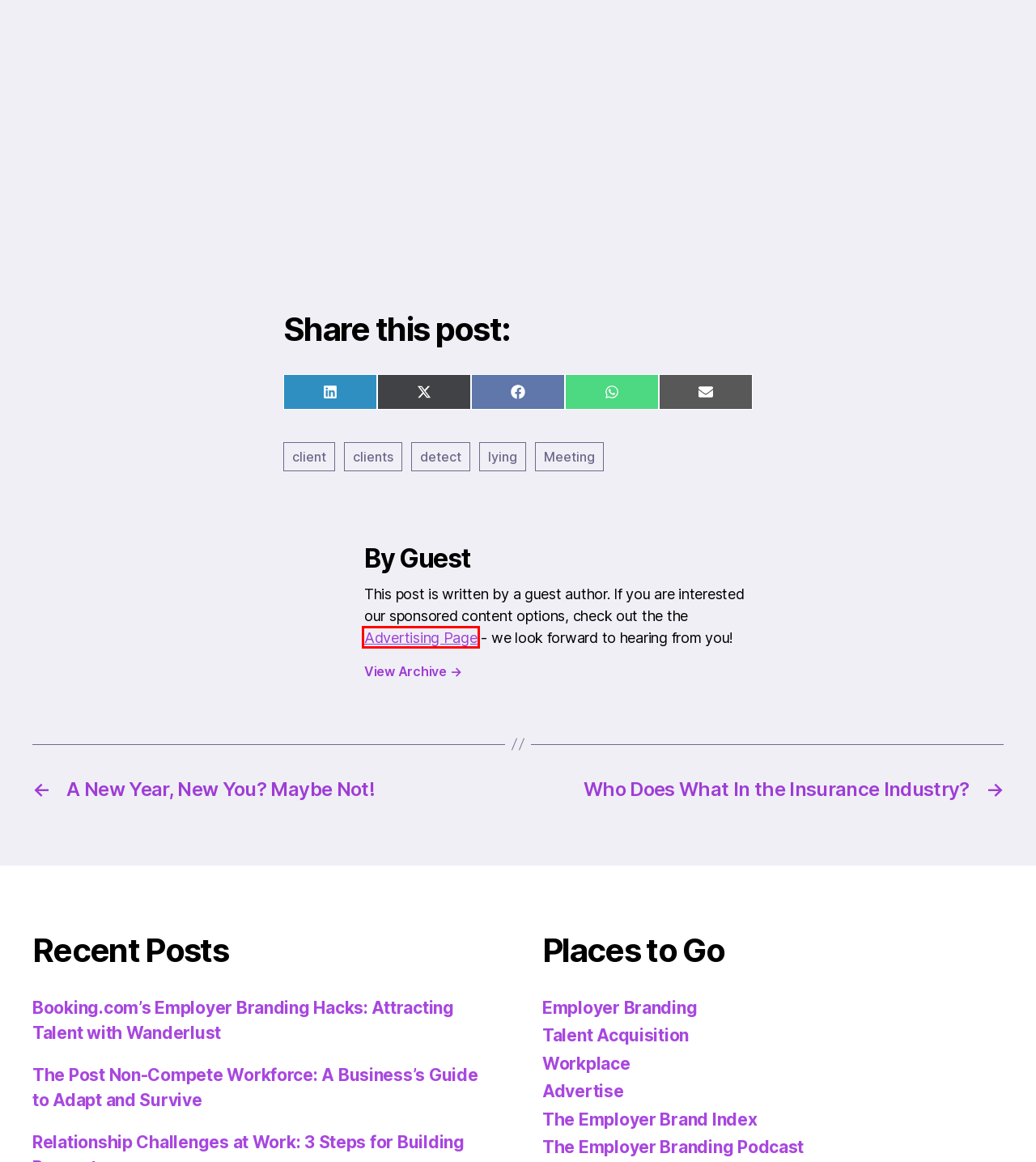You have been given a screenshot of a webpage with a red bounding box around a UI element. Select the most appropriate webpage description for the new webpage that appears after clicking the element within the red bounding box. The choices are:
A. Advertise on Undercover Recruiter blog
B. Who Does What In the Insurance Industry?
C. The Post Non-Compete Workforce: A Business’s Guide to Adapt and Survive
D. Workplace - Undercover Recruiter
E. A New Year, New You? Maybe Not!
F. lying - Undercover Recruiter
G. Meeting - Undercover Recruiter
H. Employer Branding - Undercover Recruiter

A